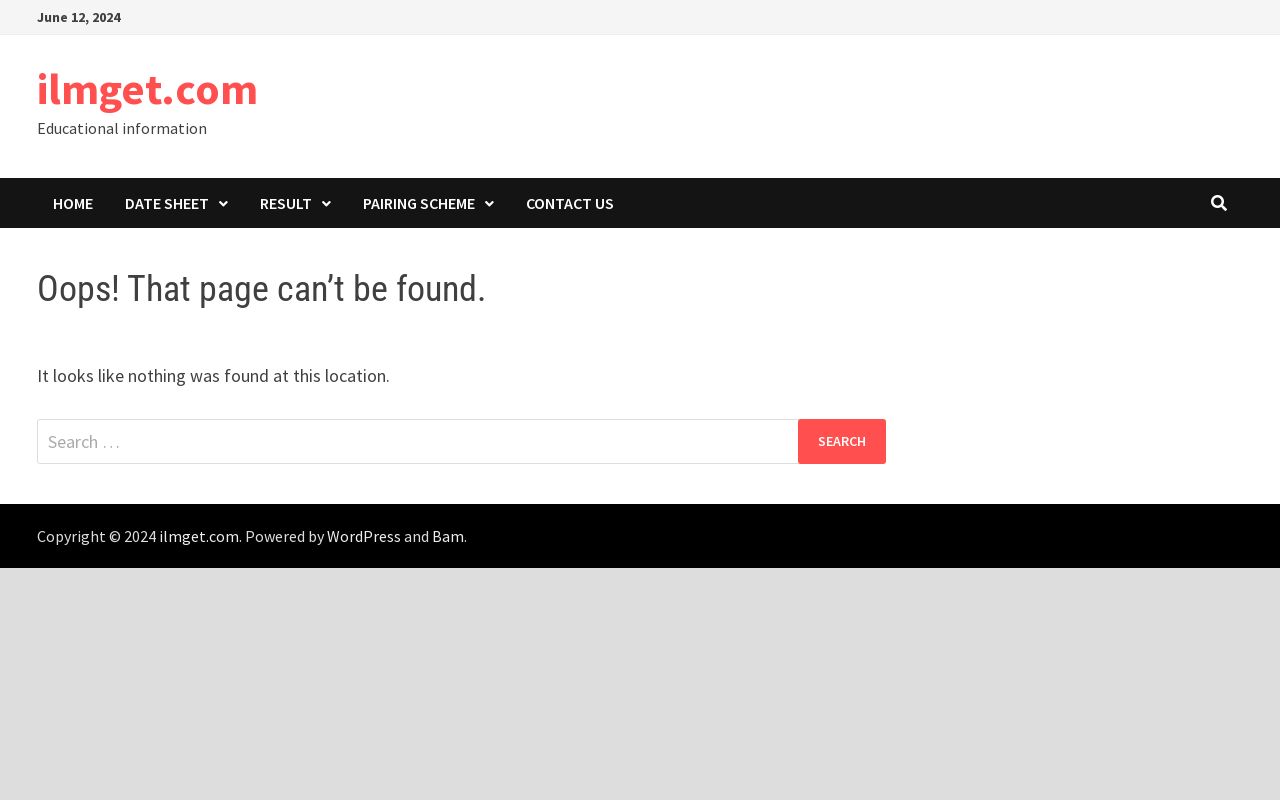Locate the bounding box coordinates of the element you need to click to accomplish the task described by this instruction: "view result".

[0.19, 0.222, 0.271, 0.285]